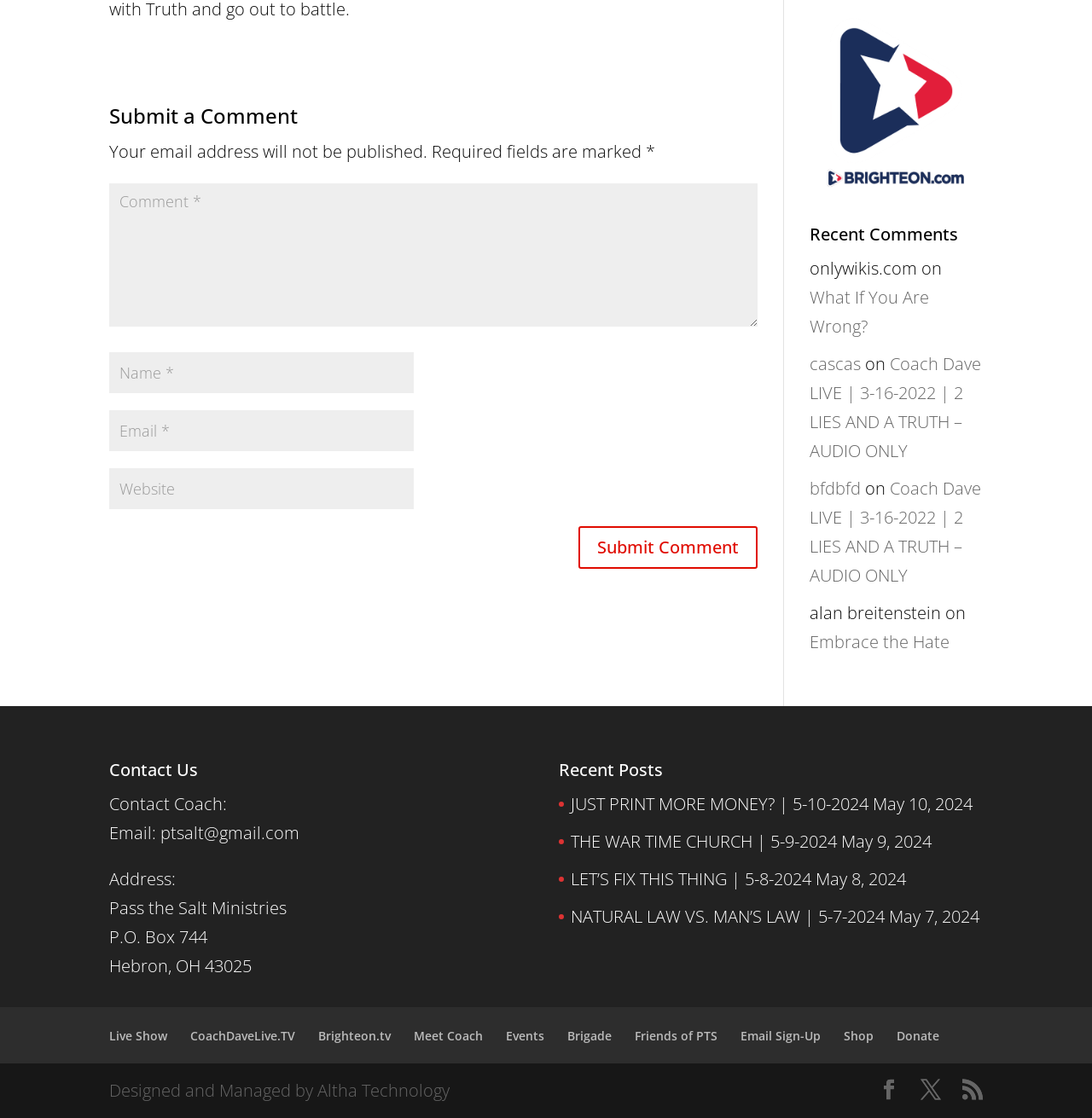Using the description: "What If You Are Wrong?", determine the UI element's bounding box coordinates. Ensure the coordinates are in the format of four float numbers between 0 and 1, i.e., [left, top, right, bottom].

[0.741, 0.256, 0.851, 0.302]